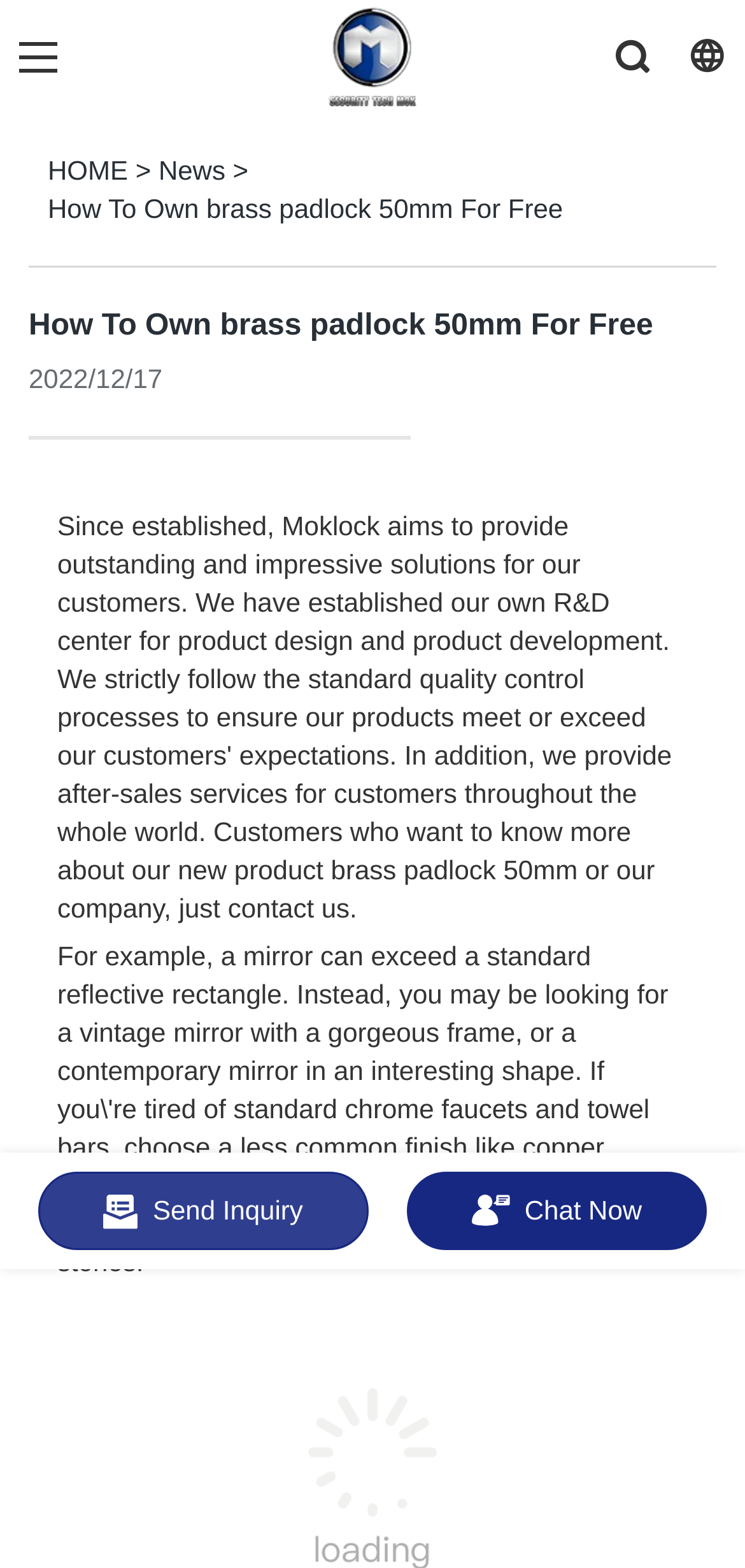Please reply with a single word or brief phrase to the question: 
What is the name of the product?

Moklock